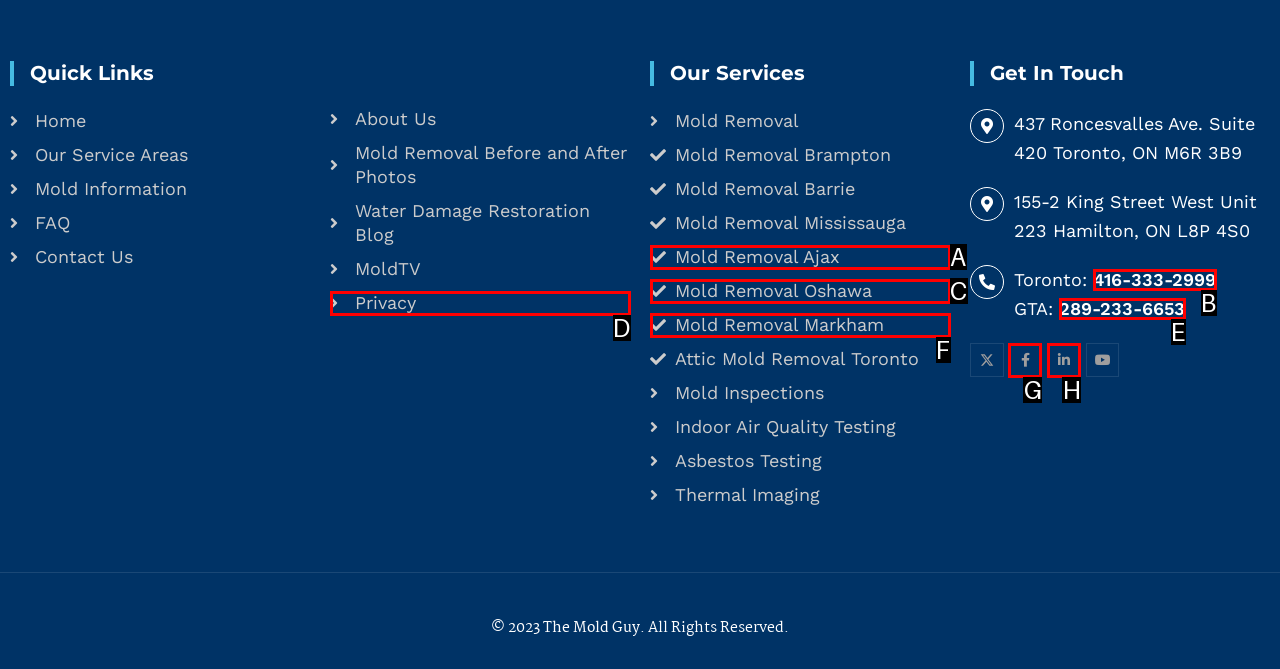Identify the correct option to click in order to complete this task: Visit Facebook page
Answer with the letter of the chosen option directly.

G